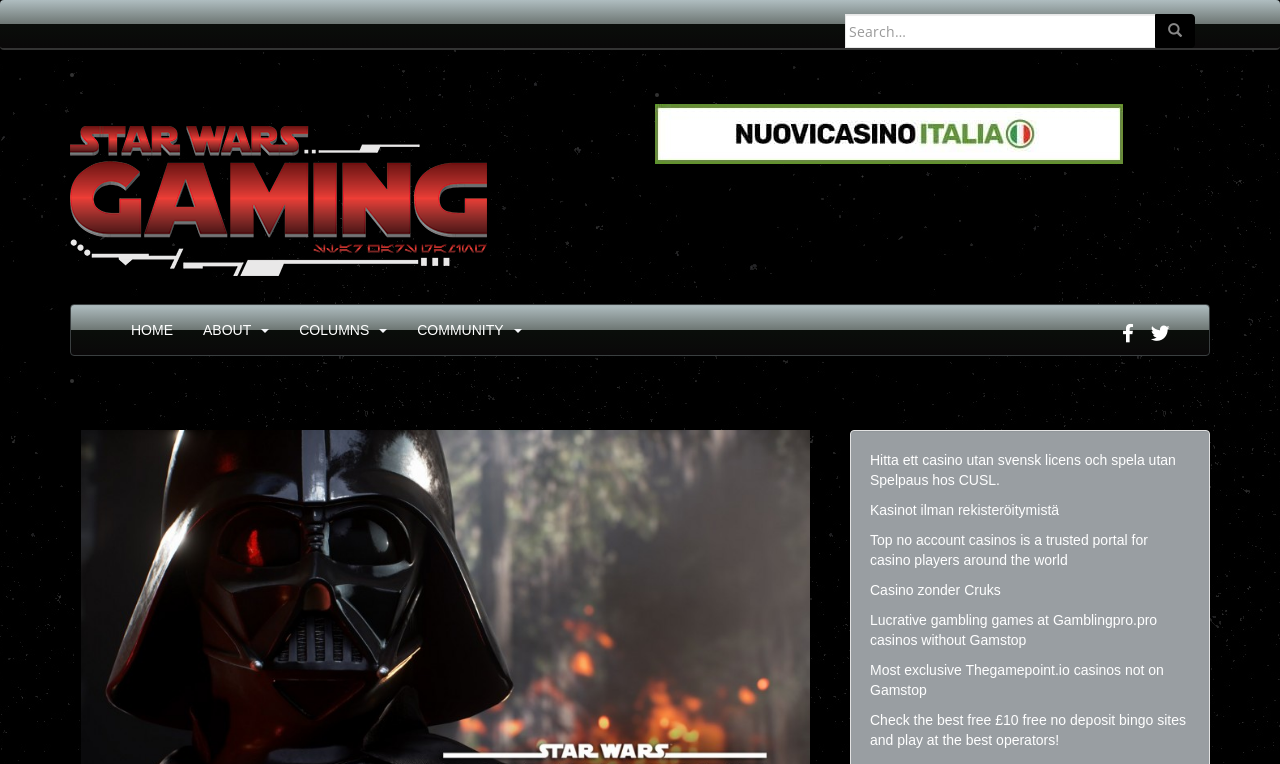How many casino-related links are there?
Please give a detailed answer to the question using the information shown in the image.

By examining the links on the webpage, we can count the number of casino-related links. These links include 'CUSL', 'Kasinot ilman rekisteröitymistä', 'Top no account casinos', 'Casino zonder Cruks', 'casinos without Gamstop', 'casinos not on Gamstop', and 'free £10 free no deposit bingo sites'. There are 7 casino-related links in total.